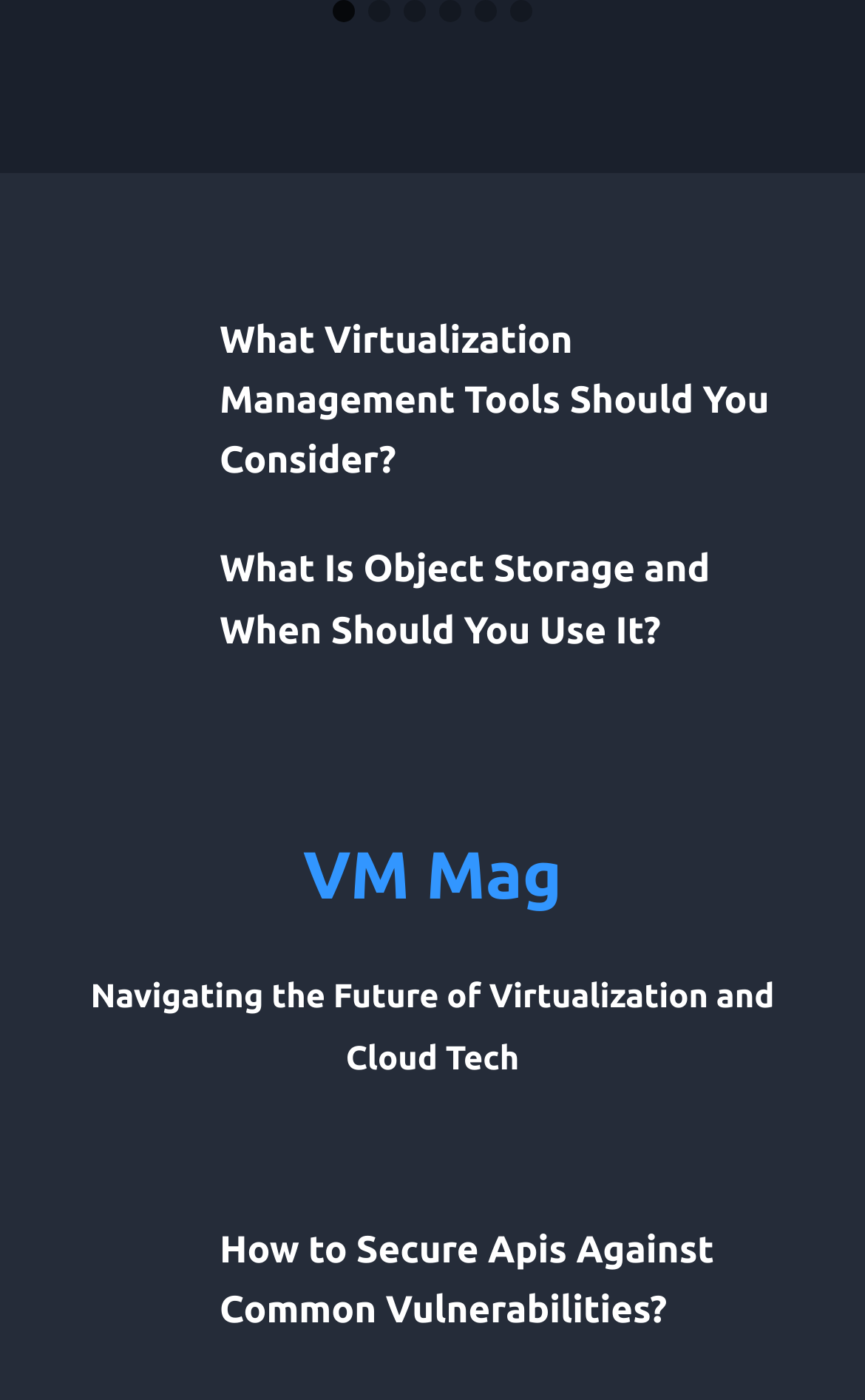Answer the question with a single word or phrase: 
What is the topic of the first slide?

Management